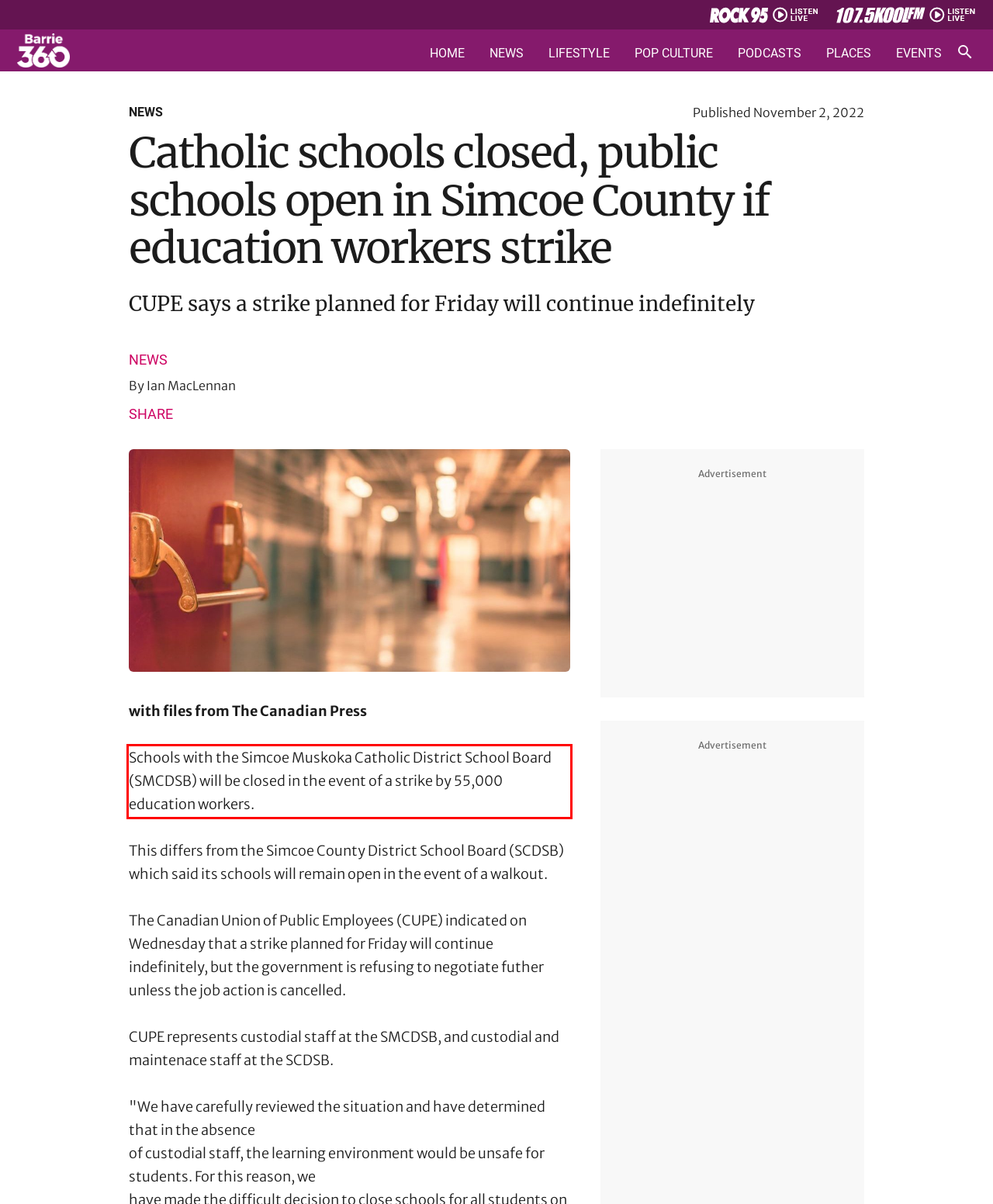Observe the screenshot of the webpage, locate the red bounding box, and extract the text content within it.

Schools with the Simcoe Muskoka Catholic District School Board (SMCDSB) will be closed in the event of a strike by 55,000 education workers.